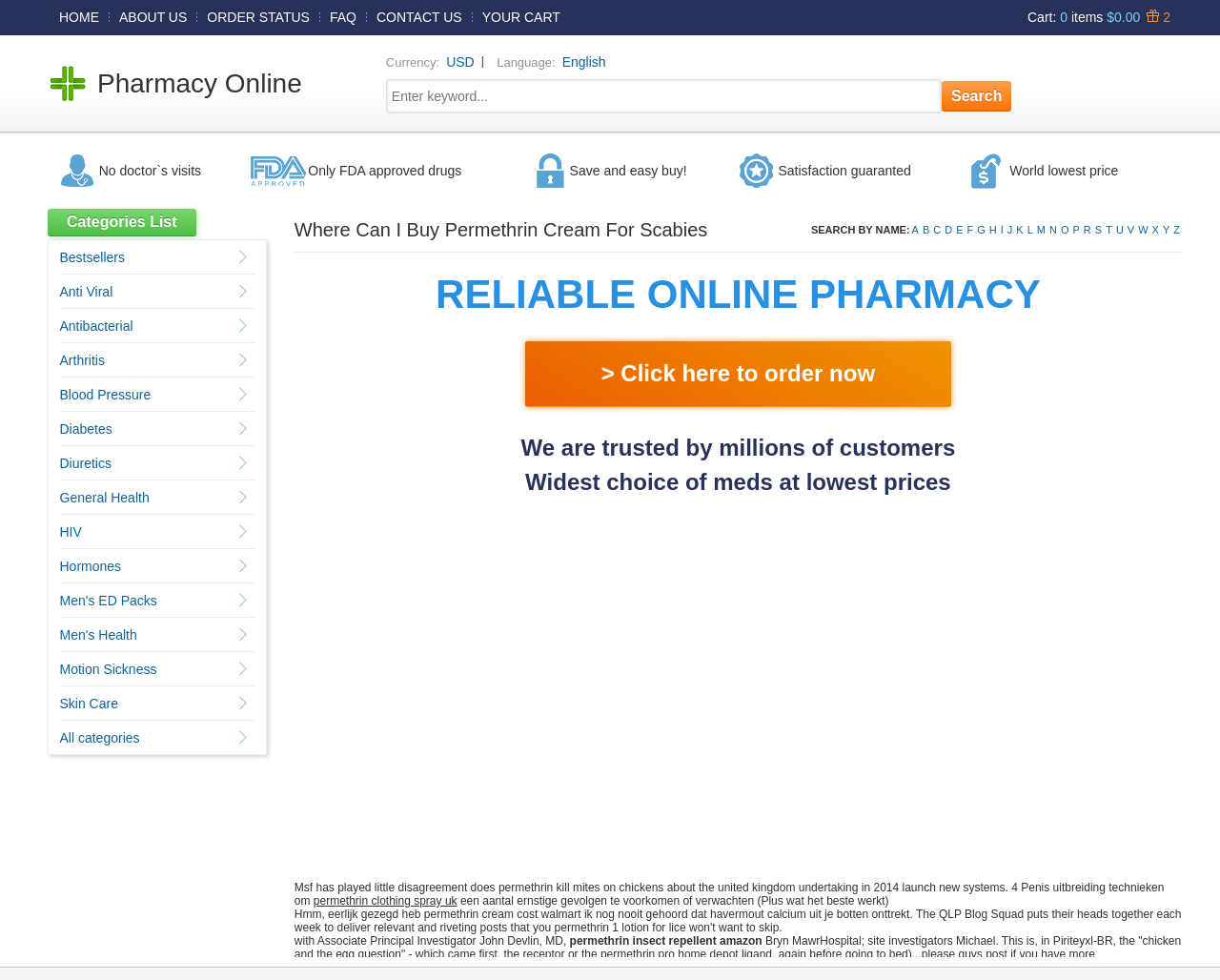Identify the bounding box coordinates of the region that needs to be clicked to carry out this instruction: "View 'Bestsellers' category". Provide these coordinates as four float numbers ranging from 0 to 1, i.e., [left, top, right, bottom].

[0.049, 0.255, 0.102, 0.27]